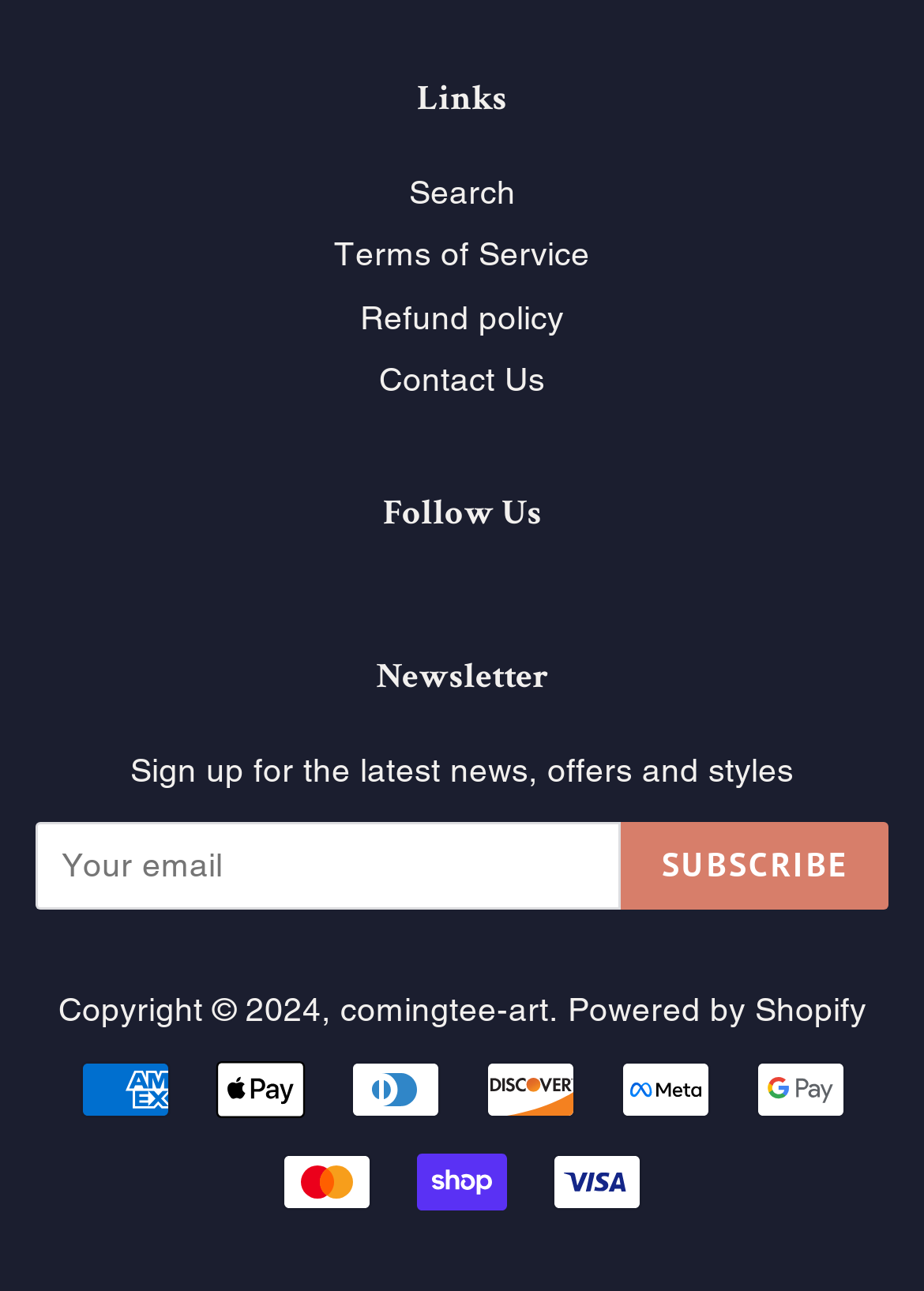Locate the coordinates of the bounding box for the clickable region that fulfills this instruction: "View terms of service".

[0.362, 0.182, 0.638, 0.211]